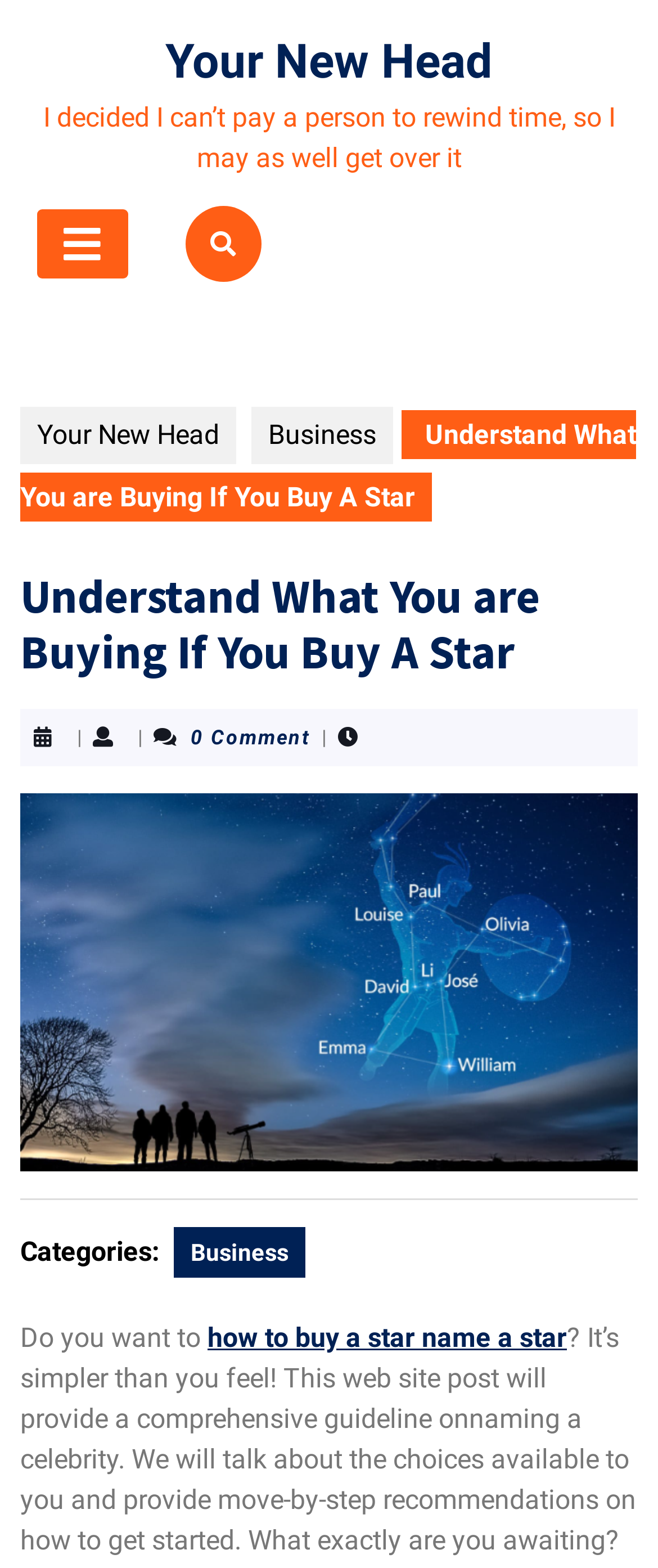Determine the bounding box coordinates for the UI element matching this description: "Business".

[0.264, 0.782, 0.464, 0.815]